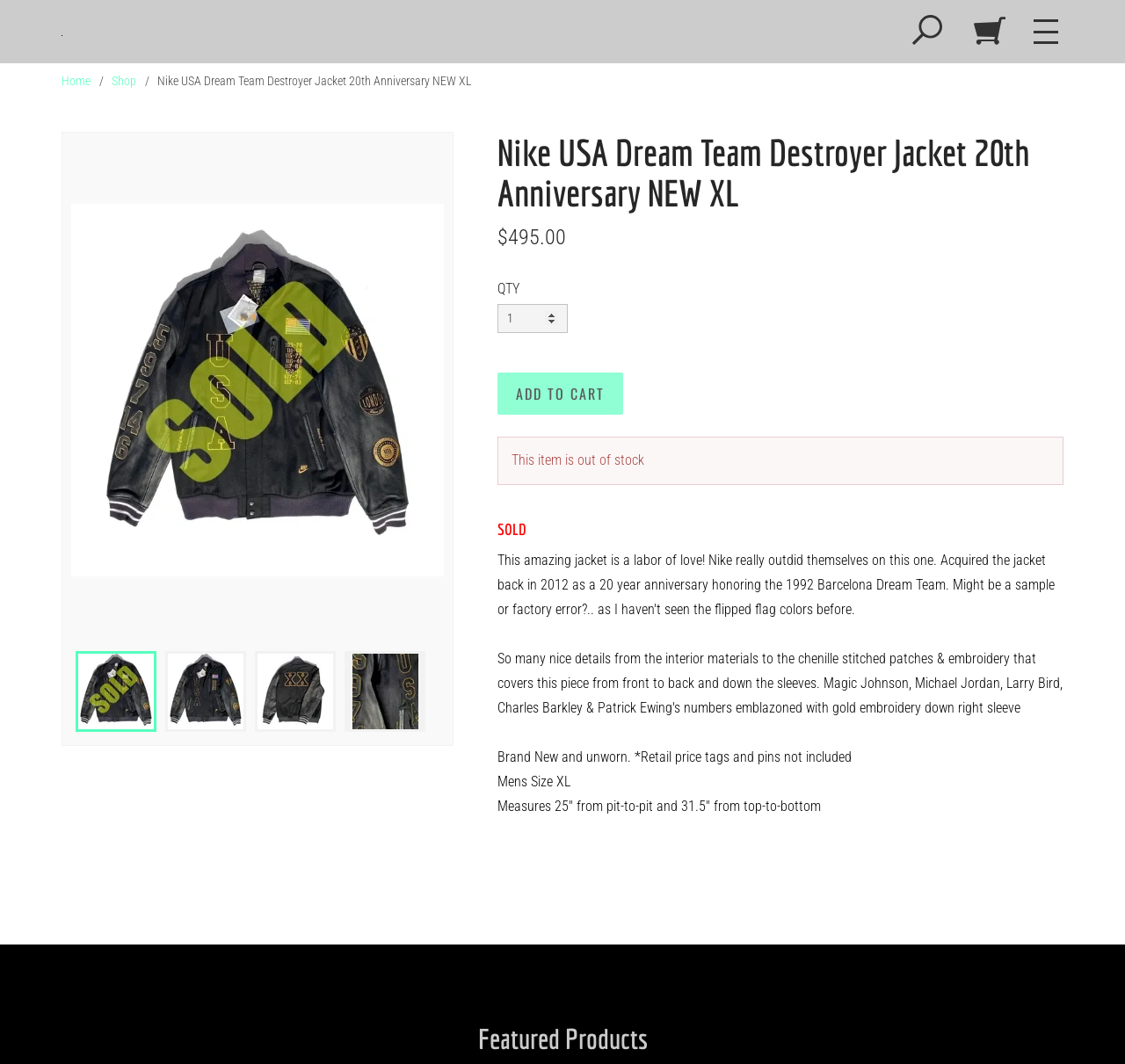Please answer the following question using a single word or phrase: 
What is the name of the seller?

Doctor Funk's